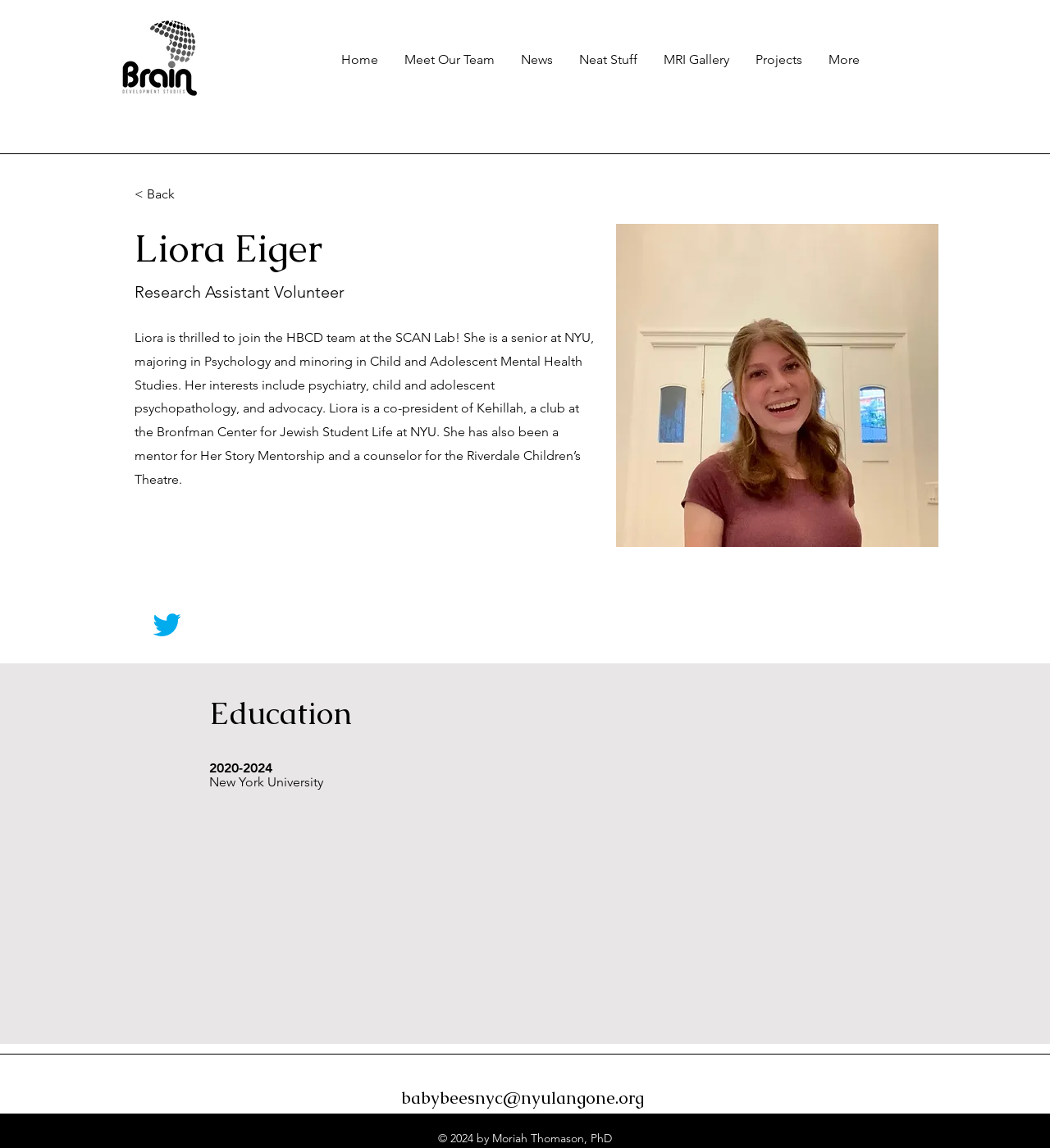Provide an in-depth caption for the contents of the webpage.

The webpage is about Liora Eiger, a research assistant volunteer at the SCAN Lab. At the top left corner, there is a logo of Brain Study, which is a black and white image. Below the logo, there is a navigation menu with seven links: Home, Meet Our Team, News, Neat Stuff, MRI Gallery, Projects, and More.

The main content of the webpage is divided into sections. The first section is about Liora Eiger, with a heading that displays her name. Below the heading, there is a brief description of her role and interests. Further down, there is a paragraph that provides more information about her background, including her education and extracurricular activities.

To the right of Liora's description, there is an image of her, which takes up about a quarter of the page. Above the image, there is a Twitter icon. Below the image, there are three headings: Education, 2020-2024, and three empty headings. Under the Education heading, there is a text that reads "New York University".

At the bottom of the page, there is a link to an email address, babybeesnyc@nyulangone.org, and a copyright notice that reads "© 2024 by Moriah Thomason, PhD".